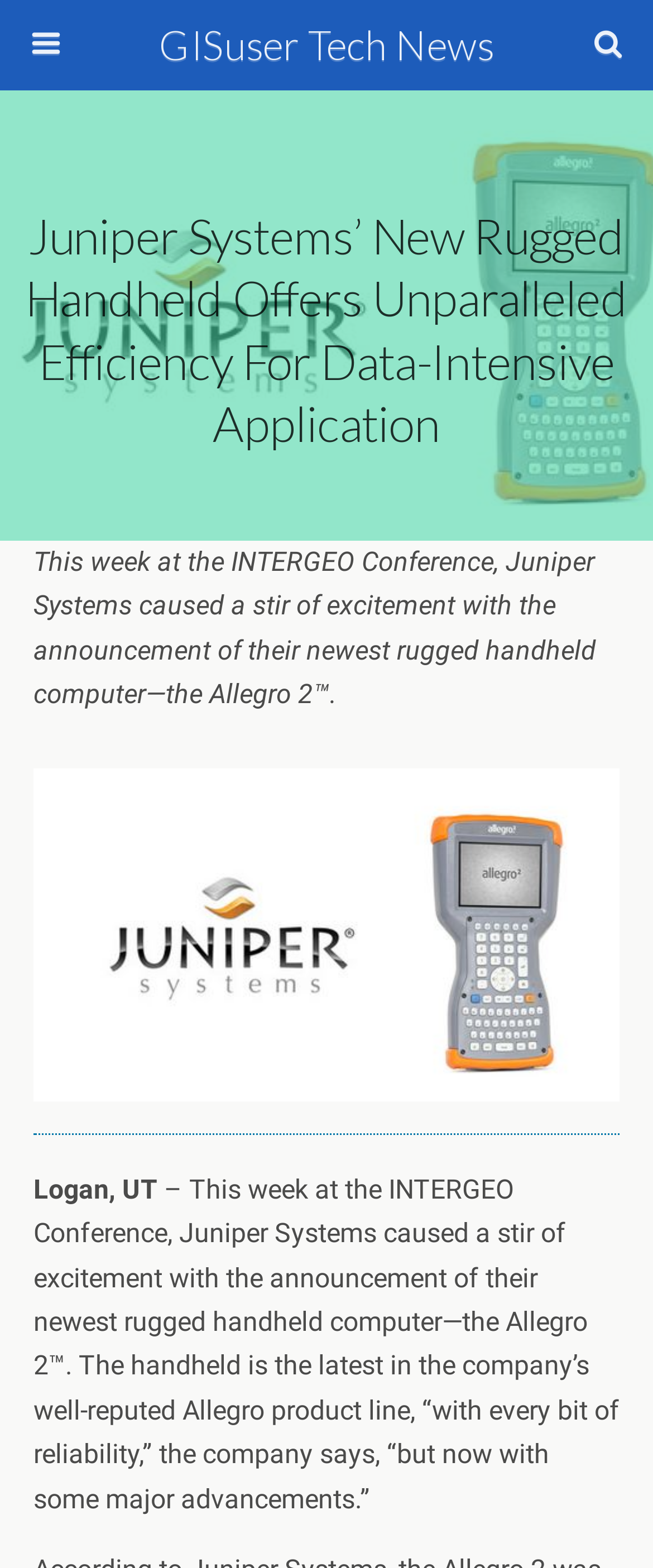Create an in-depth description of the webpage, covering main sections.

The webpage is about technology news, specifically featuring an article about Juniper Systems' new rugged handheld computer, the Allegro 2. At the top of the page, there is a link to "GISuser Tech News" and a search bar with a text box and a search button. 

Below the search bar, there is a heading that reads "Juniper Systems’ New Rugged Handheld Offers Unparalleled Efficiency For Data-Intensive Application". 

Underneath the heading, there is a group of elements that includes a block of text describing the announcement of the Allegro 2 at the INTERGEO Conference. This text is positioned on the left side of the page. 

To the right of the text, there is an image of the Allegro 2 handheld computer, which takes up a significant portion of the page. 

Below the image, there is a link to "allegro2" and a few lines of text, including the location "Logan, UT" and a continuation of the article.